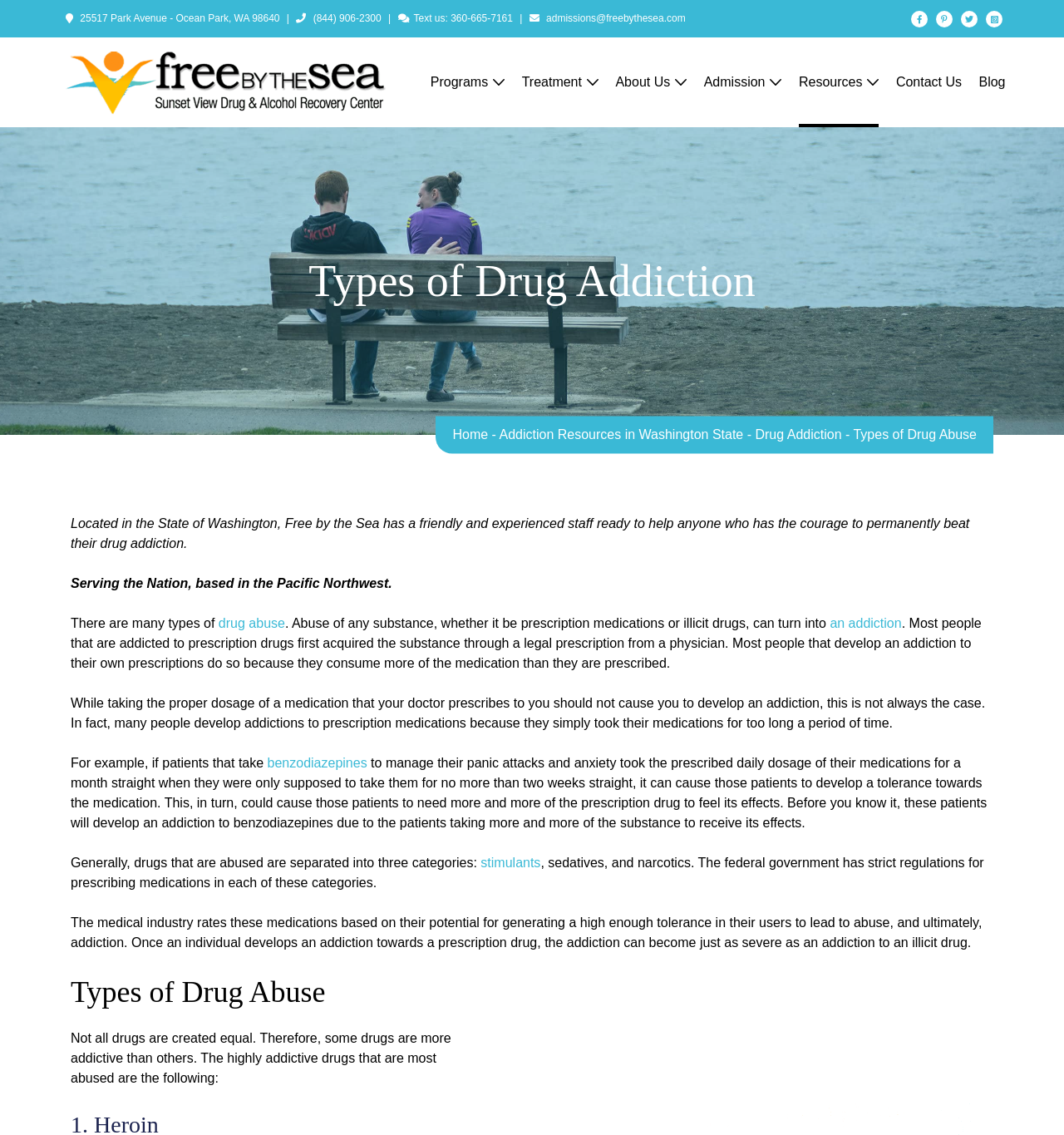Locate and provide the bounding box coordinates for the HTML element that matches this description: "Addiction Resources in Washington State".

[0.469, 0.376, 0.699, 0.389]